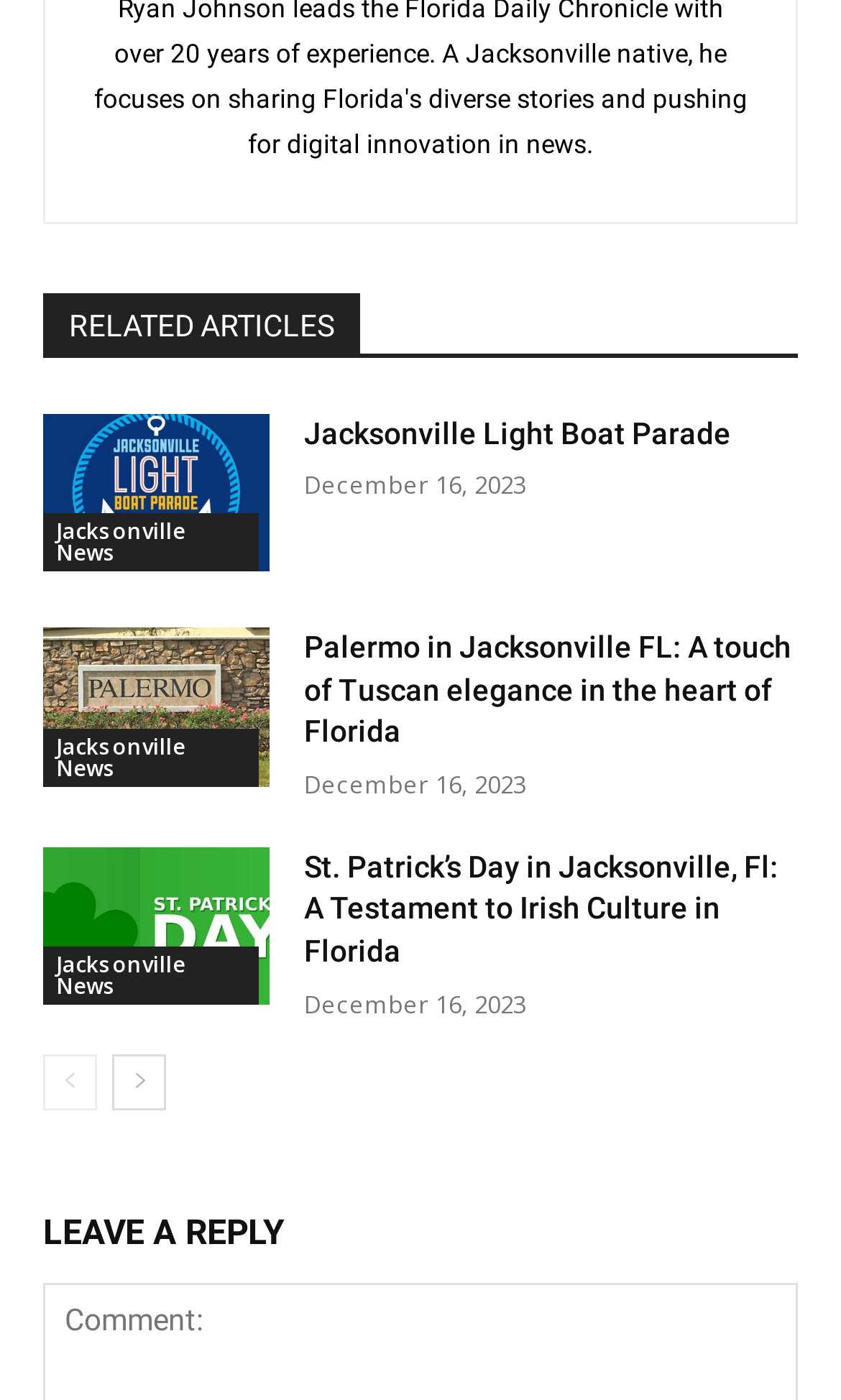Please identify the coordinates of the bounding box that should be clicked to fulfill this instruction: "Go to next page".

[0.133, 0.753, 0.197, 0.793]